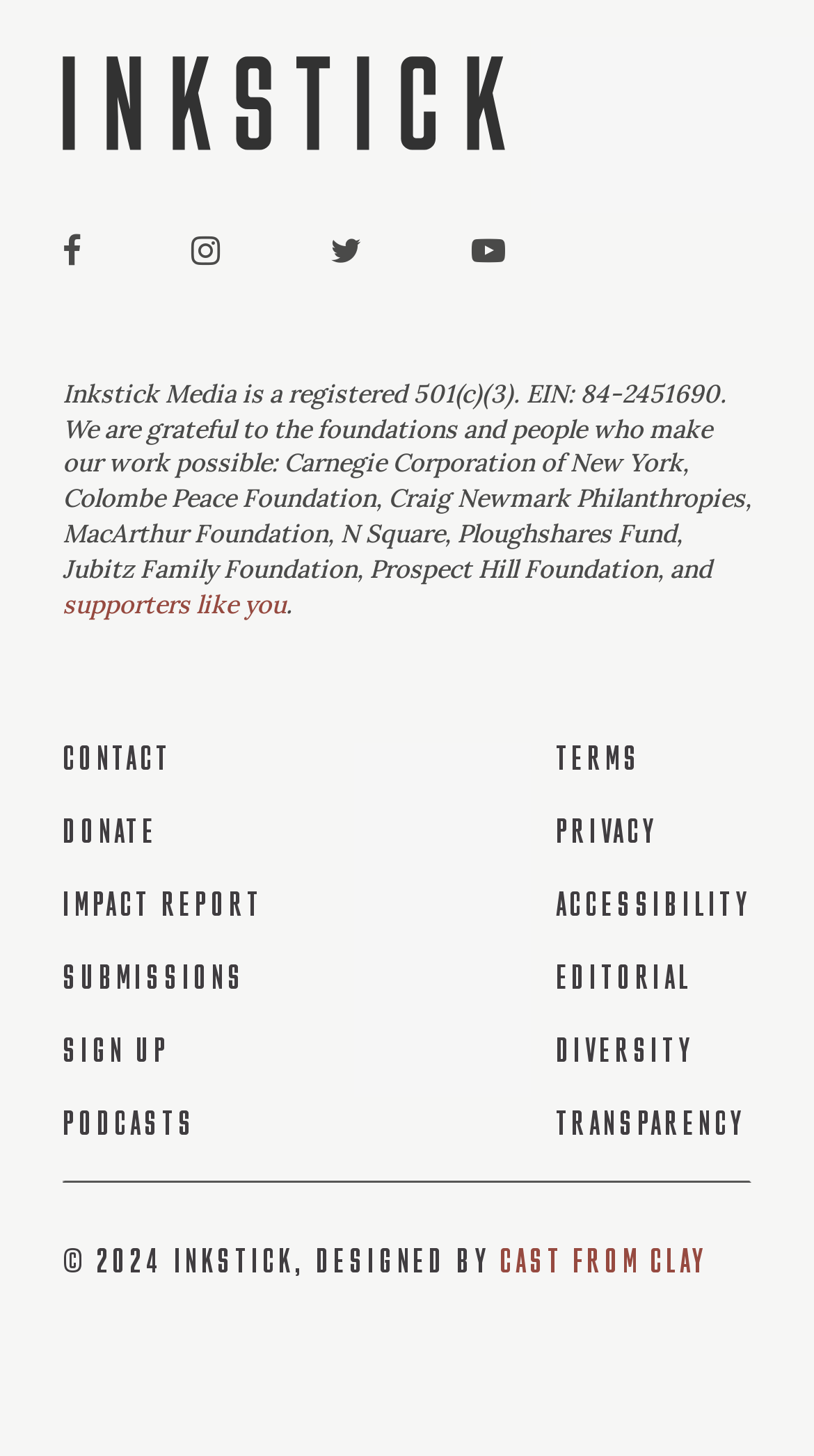Please specify the bounding box coordinates of the clickable region necessary for completing the following instruction: "Read about supporters". The coordinates must consist of four float numbers between 0 and 1, i.e., [left, top, right, bottom].

[0.077, 0.403, 0.351, 0.425]